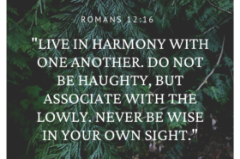Using a single word or phrase, answer the following question: 
What is the source of the quote in the image?

Romans 12:16